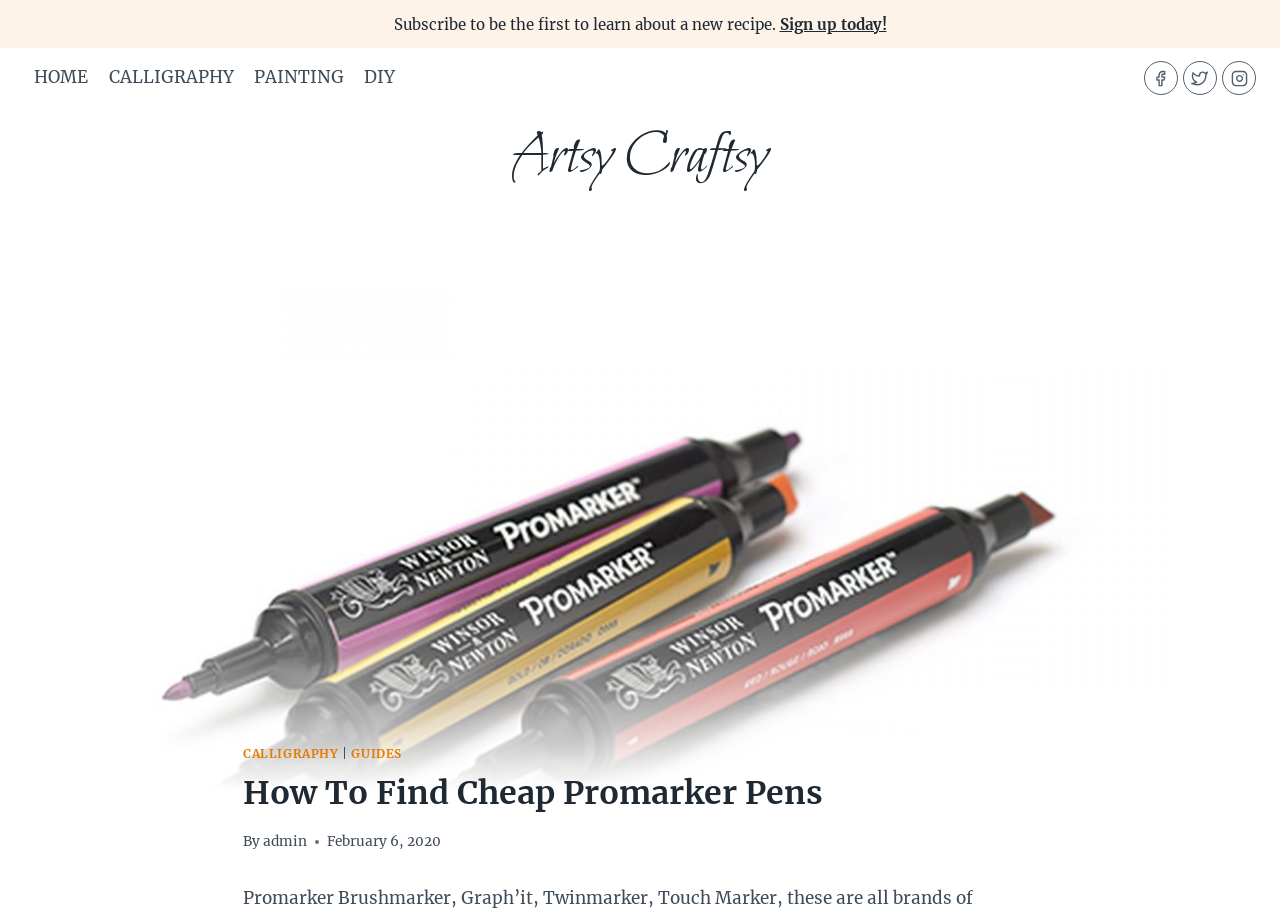Using the webpage screenshot and the element description Artsy Craftsy, determine the bounding box coordinates. Specify the coordinates in the format (top-left x, top-left y, bottom-right x, bottom-right y) with values ranging from 0 to 1.

[0.4, 0.134, 0.6, 0.213]